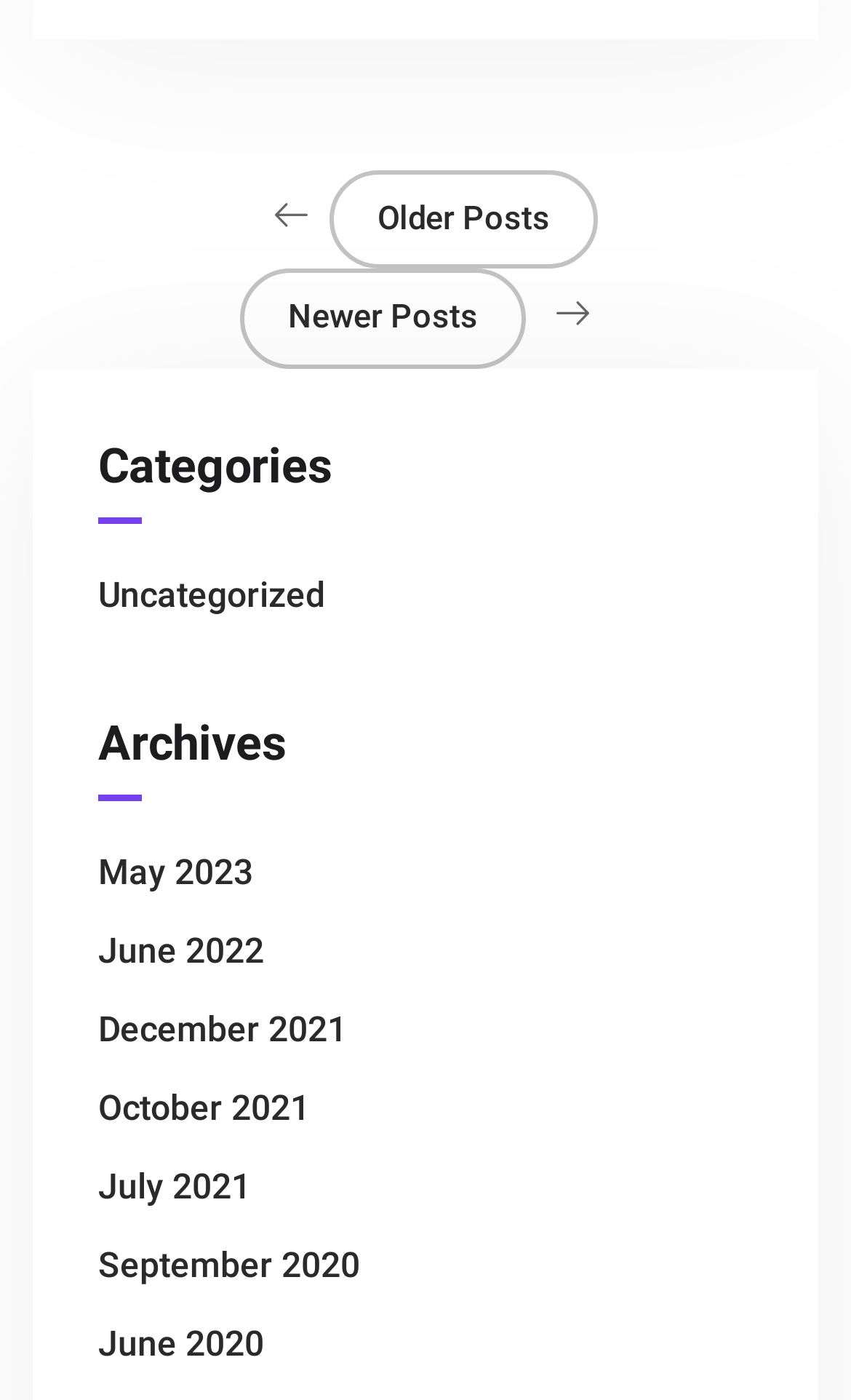Carefully observe the image and respond to the question with a detailed answer:
How many months are listed in the 'Archives' section?

The 'Archives' section lists six months: 'May 2023', 'June 2022', 'December 2021', 'October 2021', 'July 2021', and 'June 2020'.